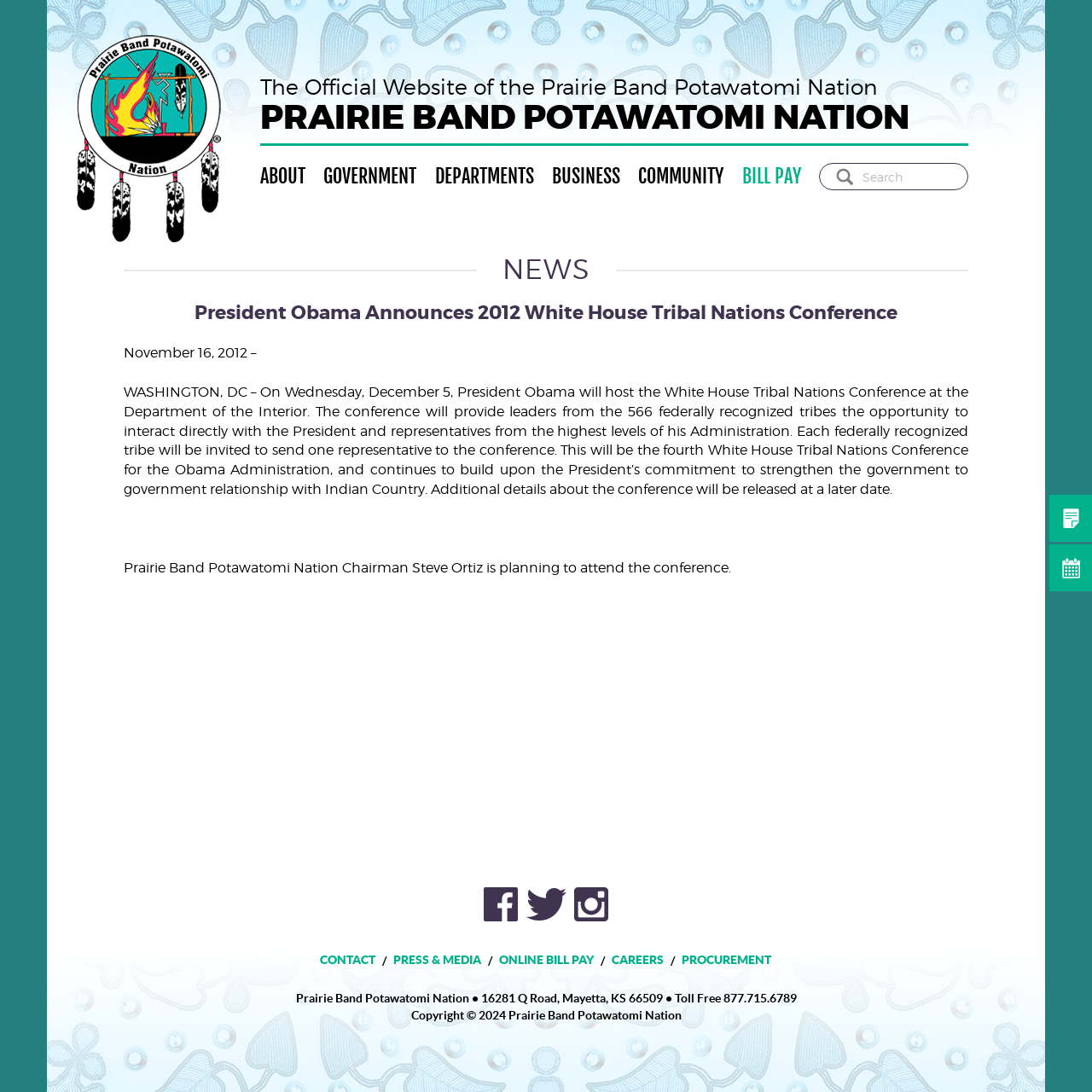Please identify the bounding box coordinates of where to click in order to follow the instruction: "Call the toll-free number".

[0.662, 0.908, 0.729, 0.92]